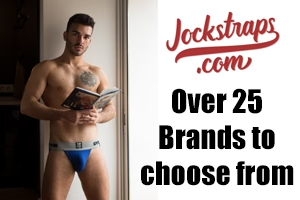Carefully observe the image and respond to the question with a detailed answer:
What is the dominant color of the jockstrap?

The caption specifically mentions that the model is showcasing a blue jockstrap, which emphasizes both comfort and fashion, implying that the blue color is the primary focus of the undergarment.